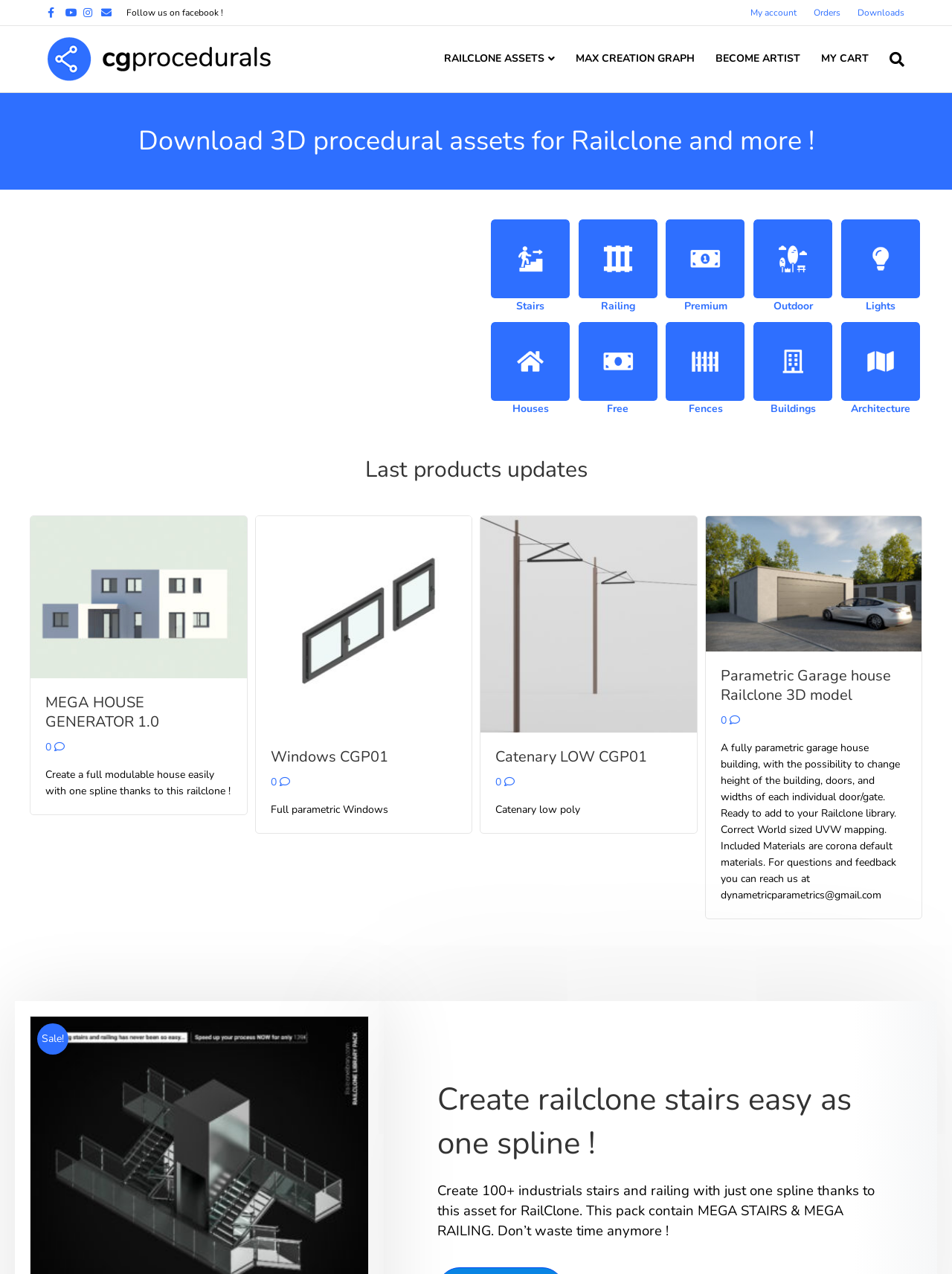Identify the bounding box coordinates for the element you need to click to achieve the following task: "Follow us on Facebook". The coordinates must be four float values ranging from 0 to 1, formatted as [left, top, right, bottom].

[0.133, 0.005, 0.234, 0.015]